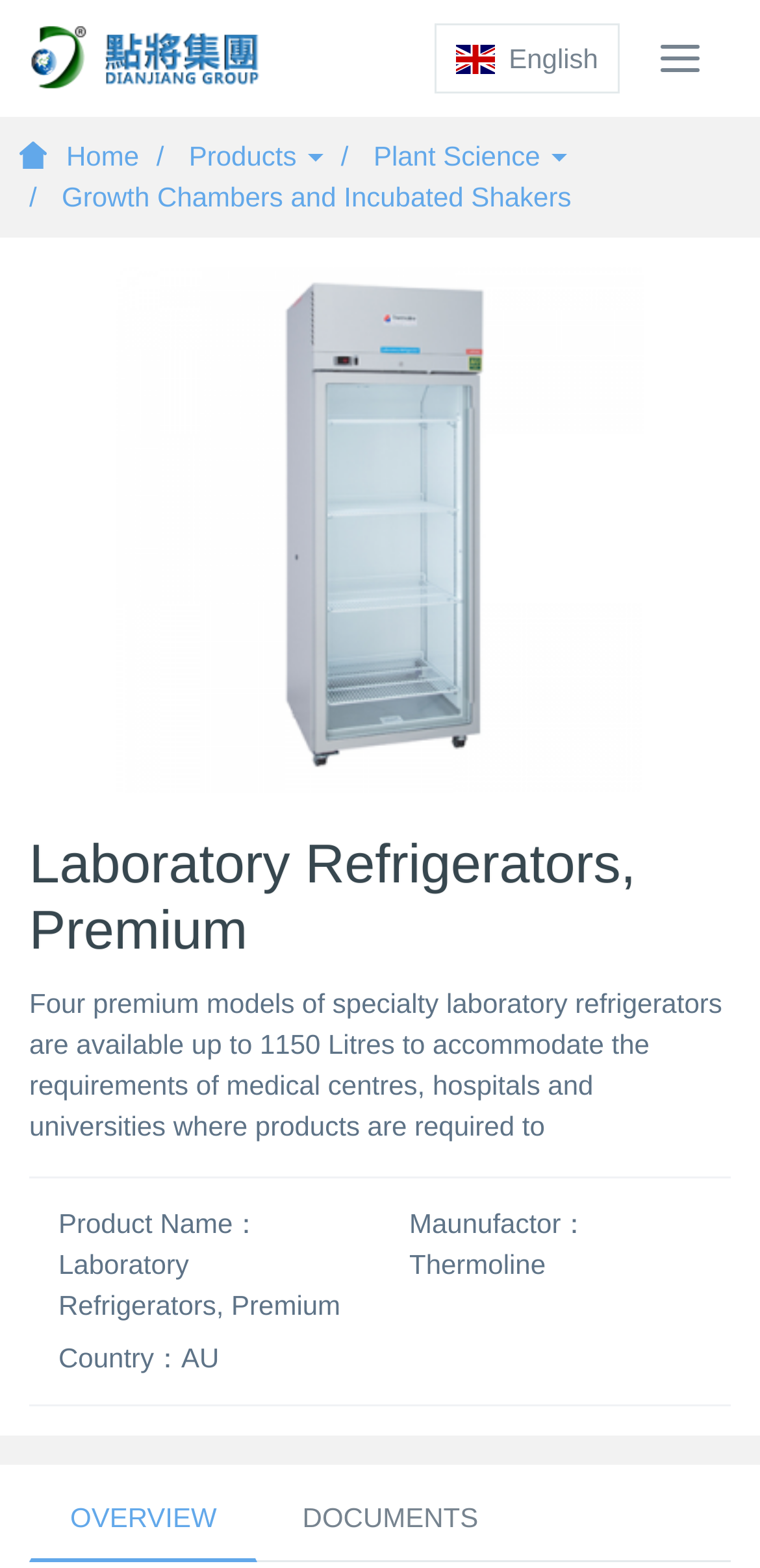Identify the bounding box coordinates for the element you need to click to achieve the following task: "Go to Home page". Provide the bounding box coordinates as four float numbers between 0 and 1, in the form [left, top, right, bottom].

[0.026, 0.089, 0.183, 0.109]